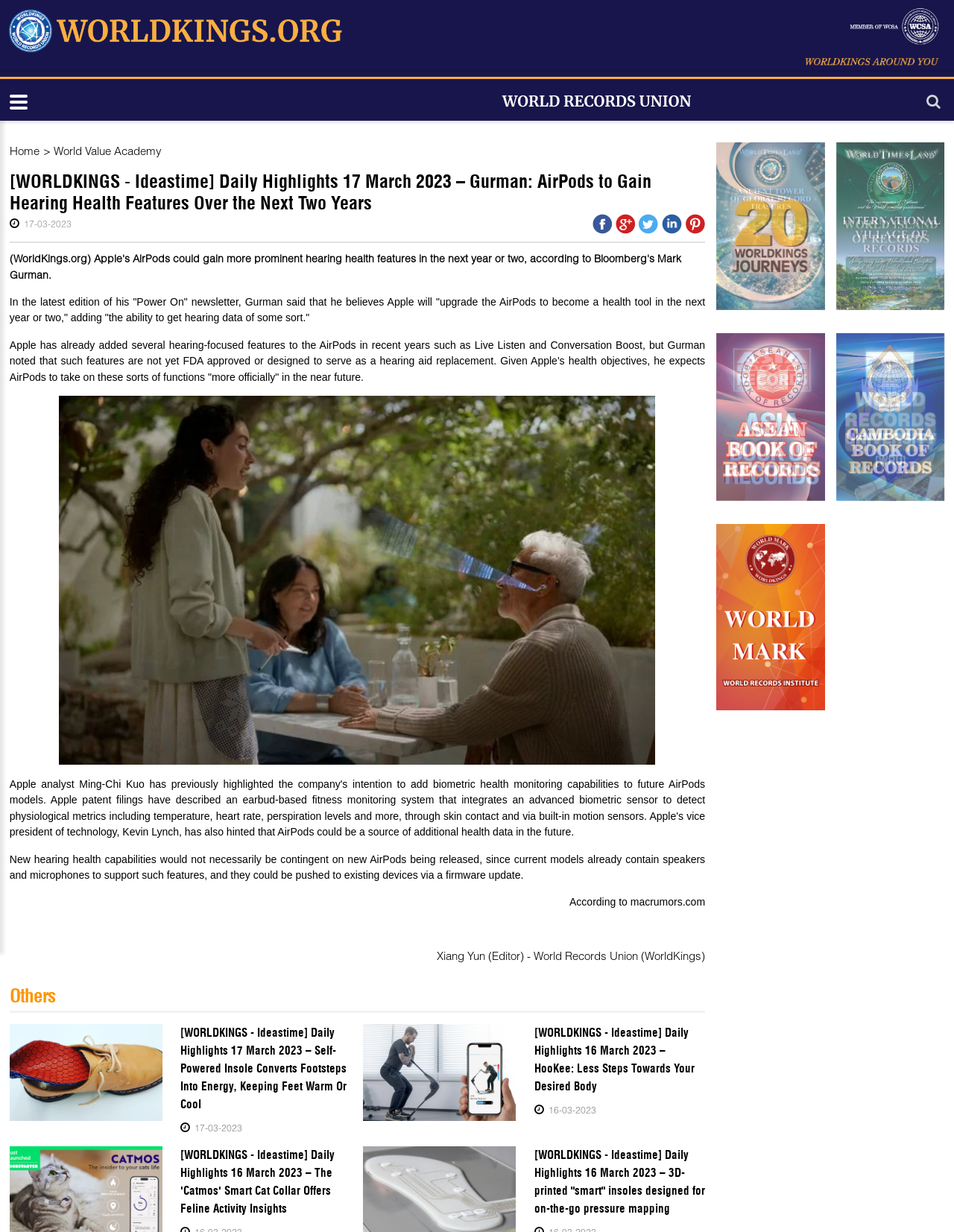Using the element description World Value Academy, predict the bounding box coordinates for the UI element. Provide the coordinates in (top-left x, top-left y, bottom-right x, bottom-right y) format with values ranging from 0 to 1.

[0.056, 0.117, 0.169, 0.128]